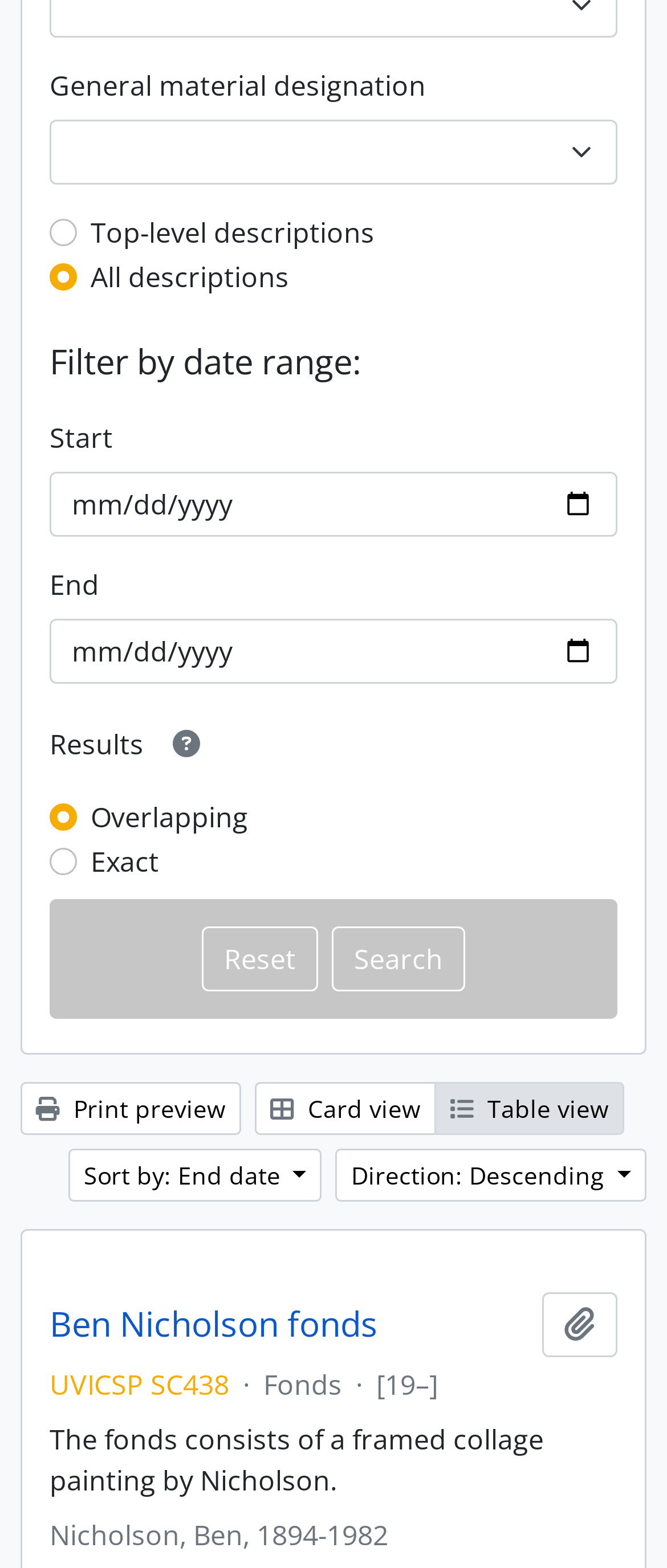Could you specify the bounding box coordinates for the clickable section to complete the following instruction: "Filter by date range"?

[0.074, 0.218, 0.926, 0.244]